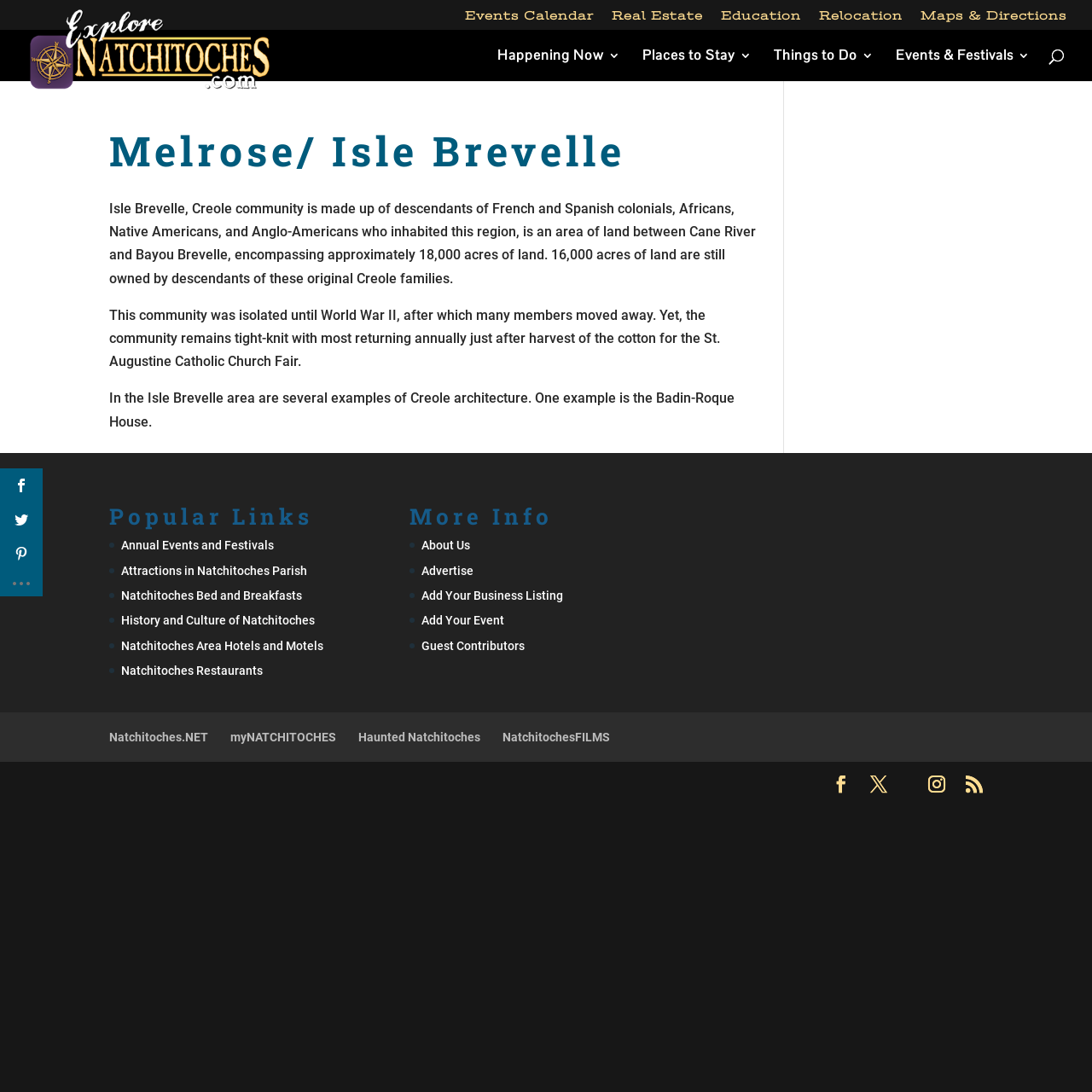Identify the bounding box coordinates for the element you need to click to achieve the following task: "Search for something". Provide the bounding box coordinates as four float numbers between 0 and 1, in the form [left, top, right, bottom].

[0.053, 0.027, 0.953, 0.029]